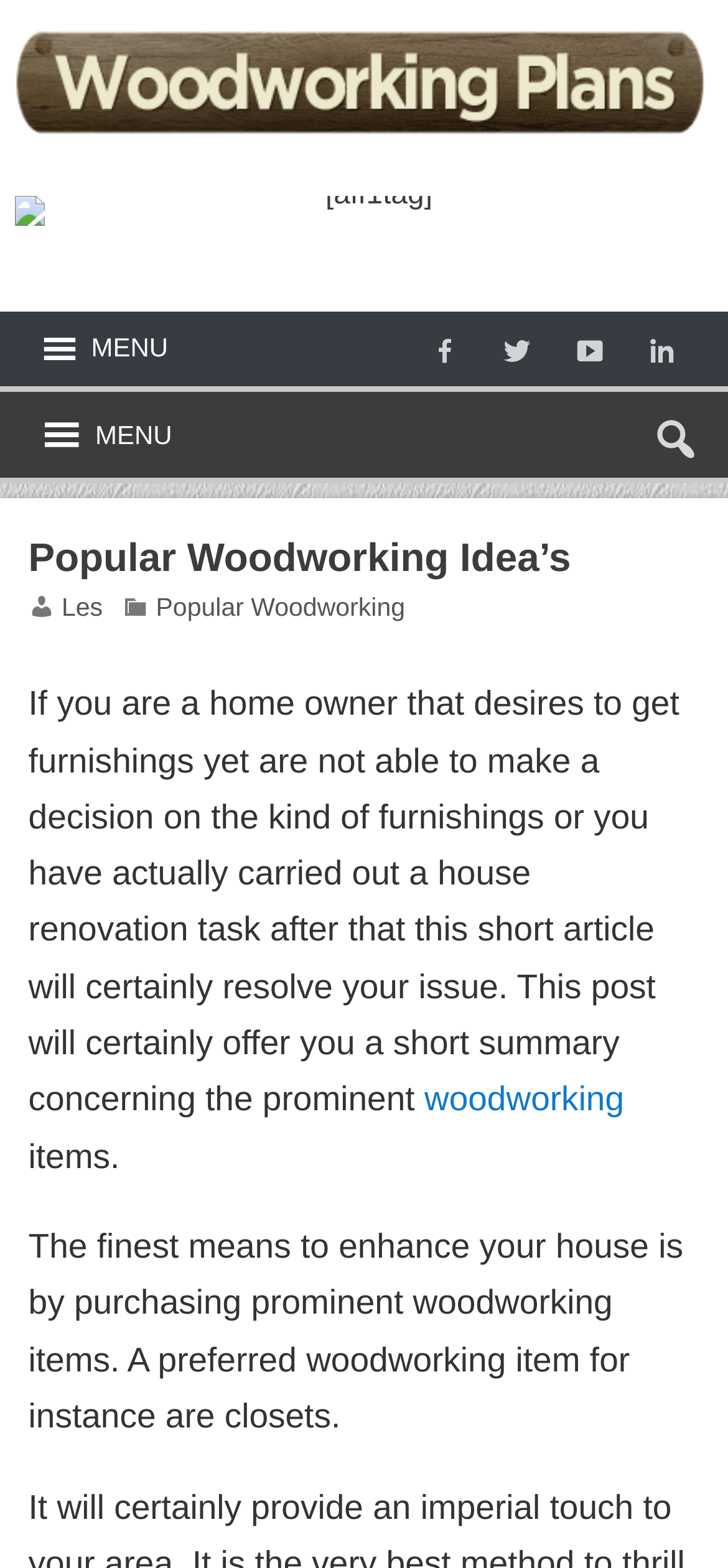What type of woodworking item is mentioned in the article?
Answer briefly with a single word or phrase based on the image.

Closets